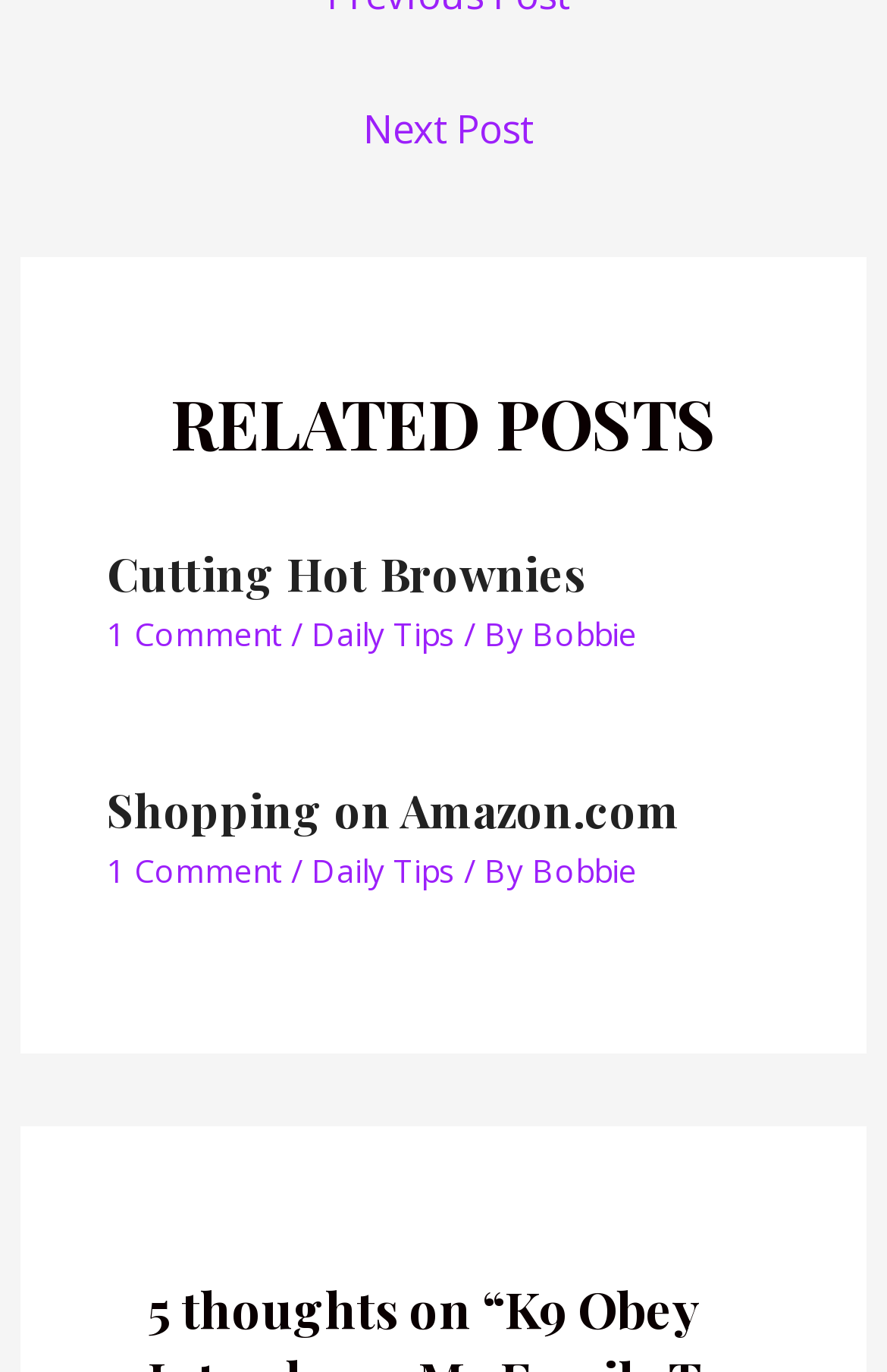What is the title of the first related post?
From the image, respond with a single word or phrase.

Cutting Hot Brownies